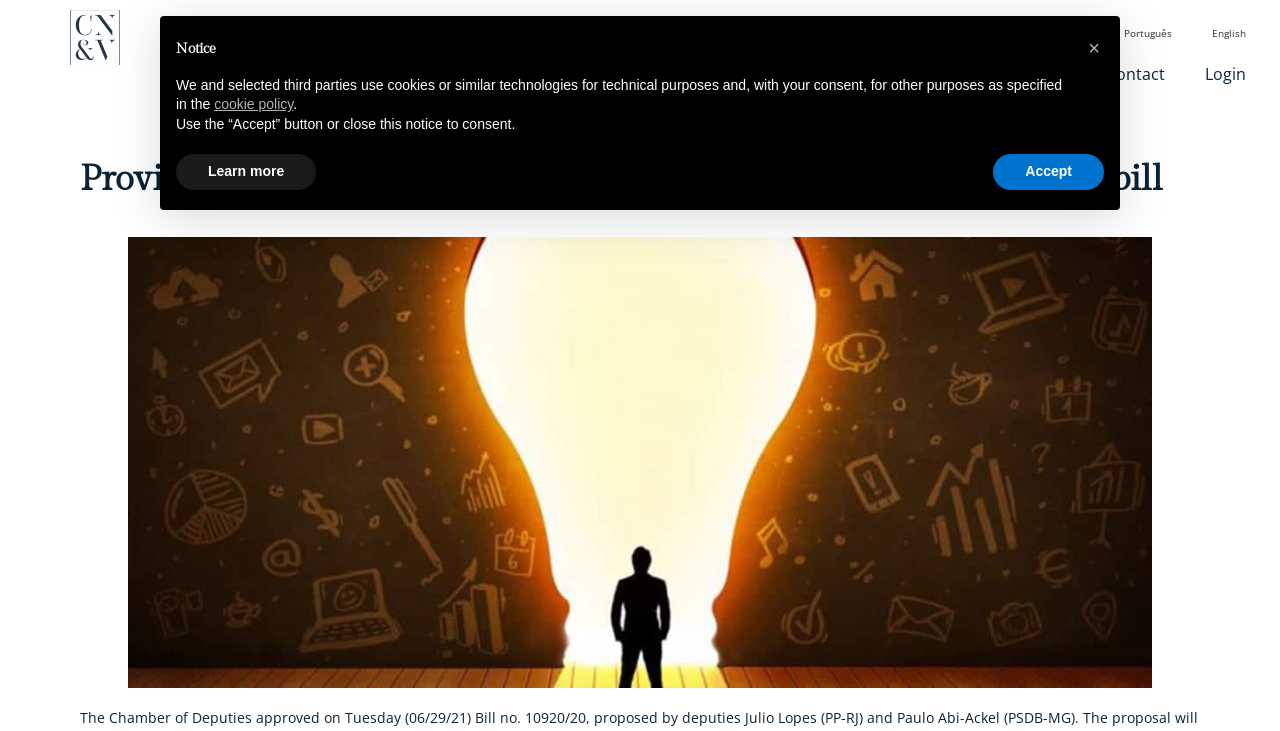Specify the bounding box coordinates for the region that must be clicked to perform the given instruction: "Read the news".

[0.785, 0.07, 0.848, 0.133]